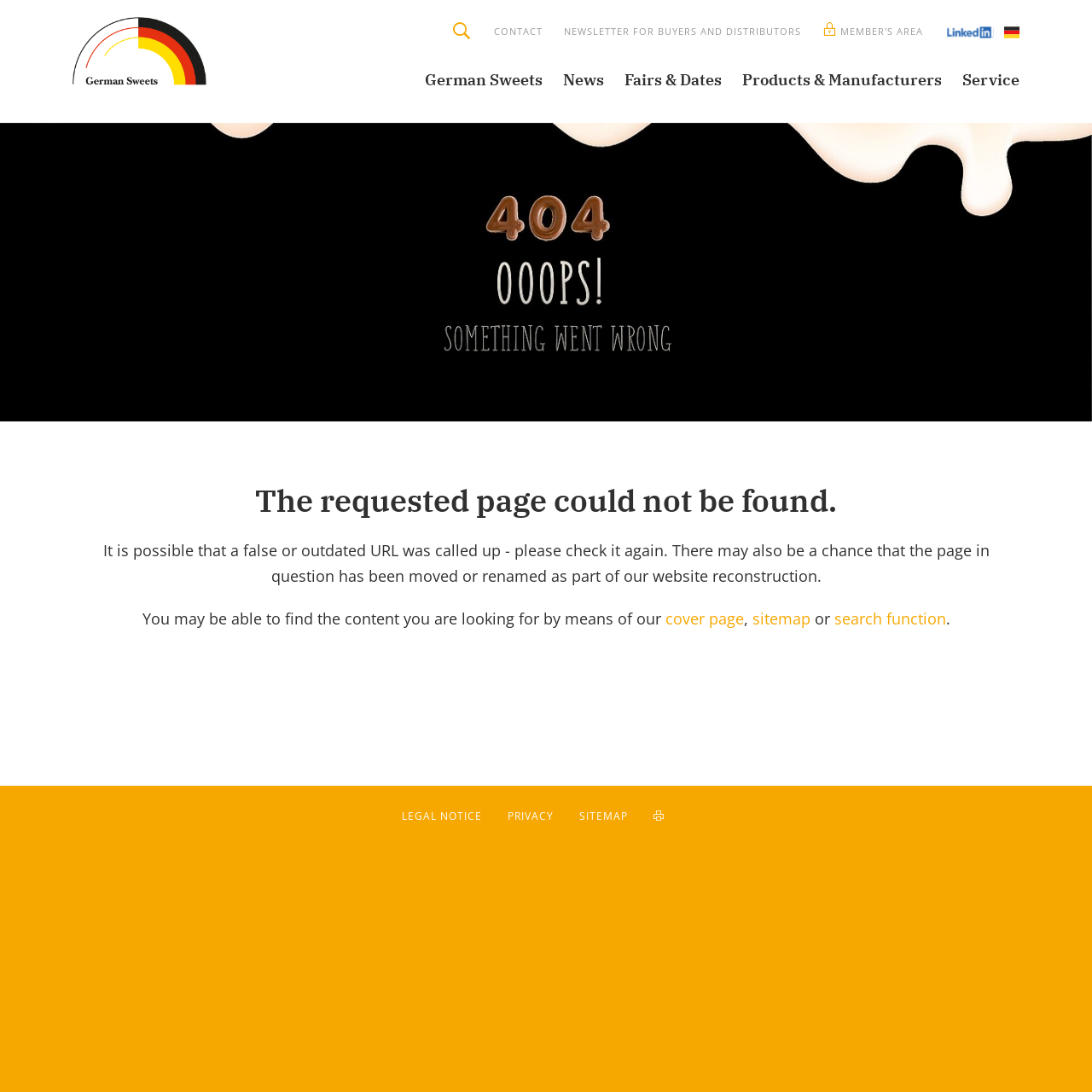Can you find the bounding box coordinates for the element that needs to be clicked to execute this instruction: "click CONTACT"? The coordinates should be given as four float numbers between 0 and 1, i.e., [left, top, right, bottom].

[0.452, 0.023, 0.497, 0.034]